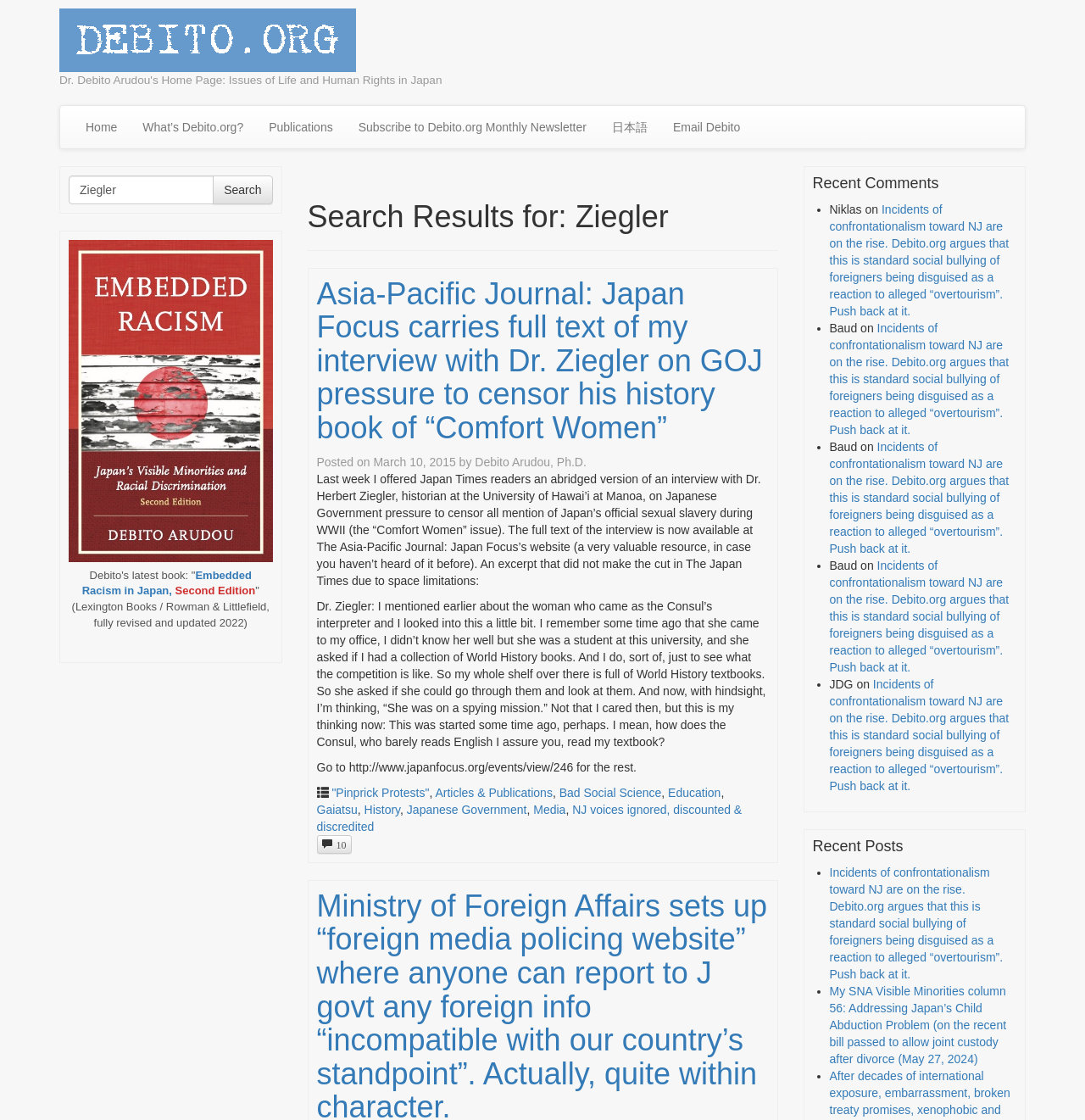How many recent comments are listed?
Provide a well-explained and detailed answer to the question.

There are 4 recent comments listed, which can be found in the 'Recent Comments' section at the bottom of the webpage, each marked with a bullet point.